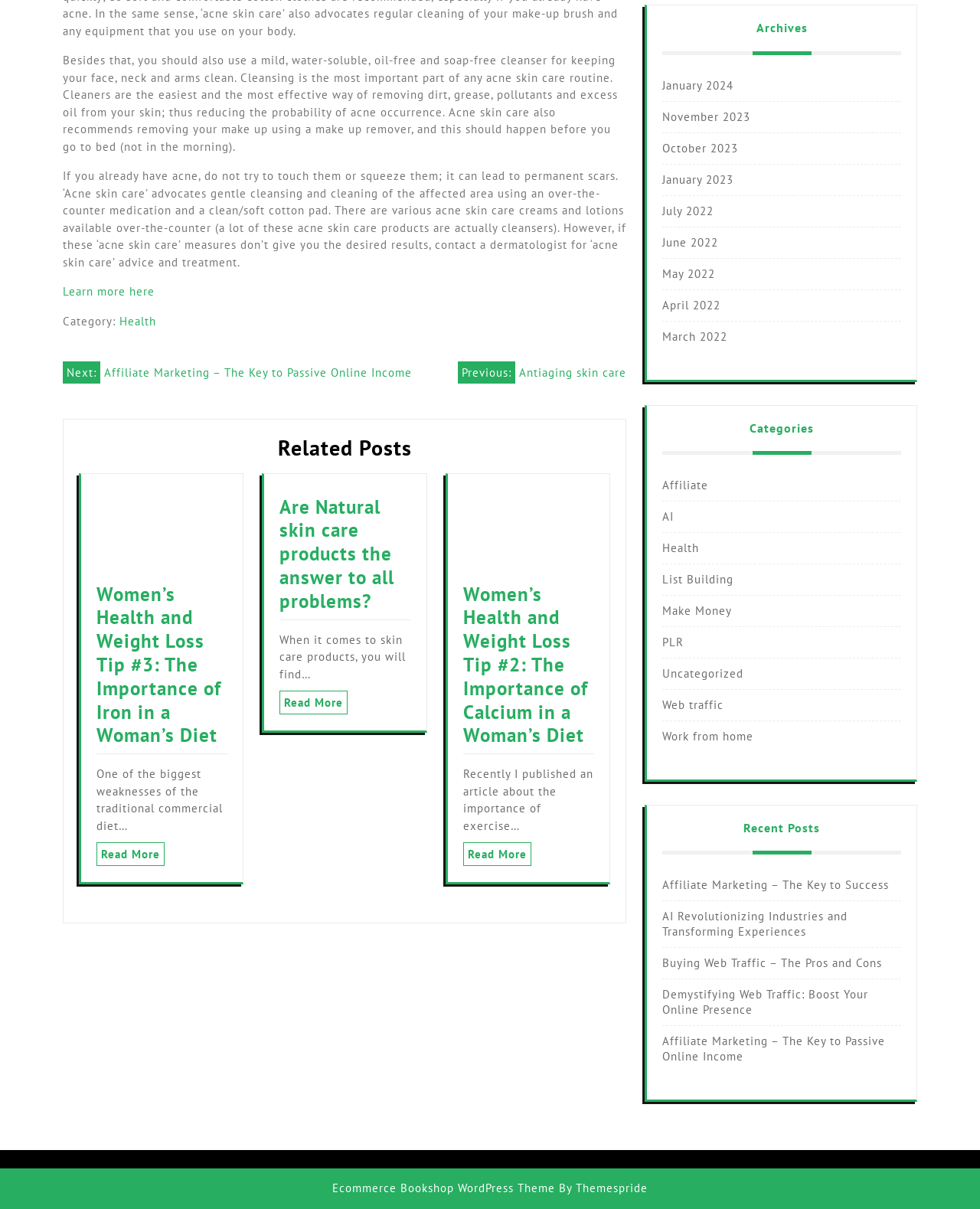Locate the bounding box coordinates of the element I should click to achieve the following instruction: "Read about BYJU'S in Media".

None